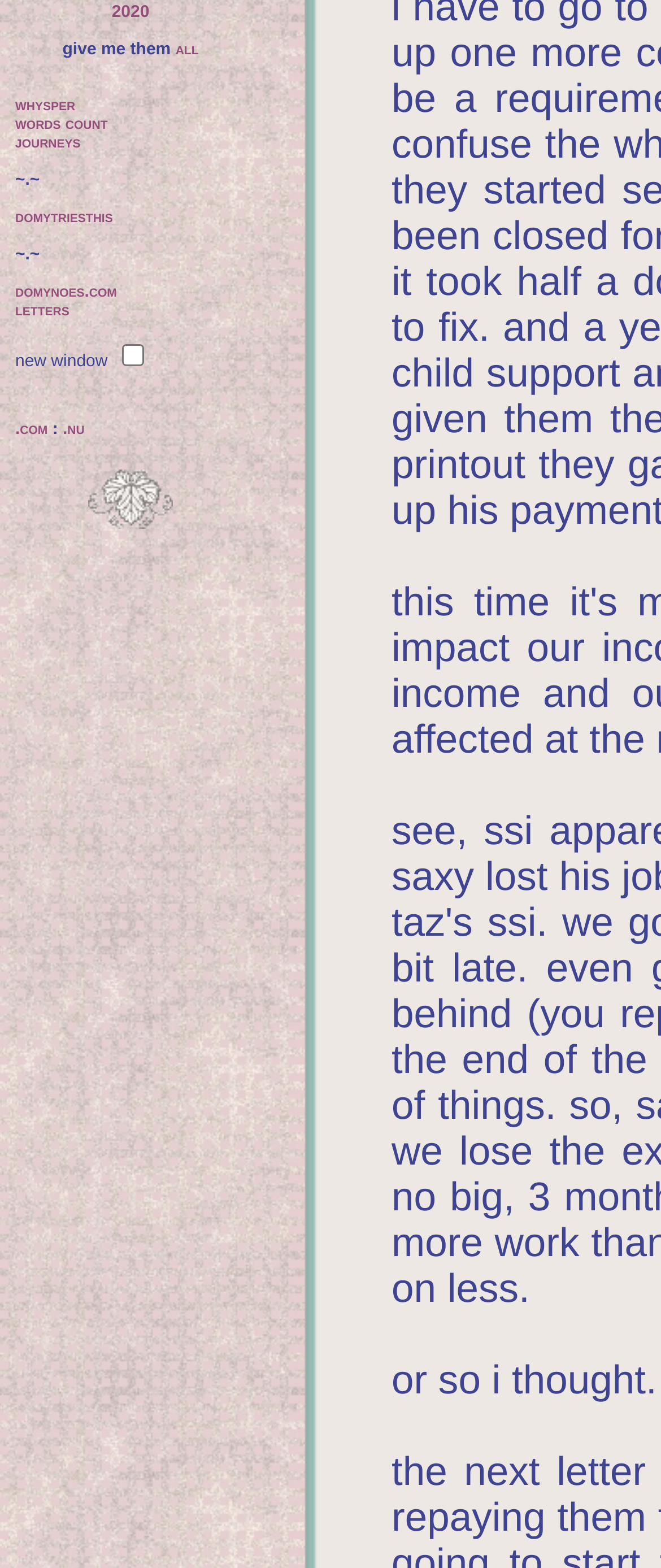Locate the bounding box coordinates of the UI element described by: "Lessons & Training". Provide the coordinates as four float numbers between 0 and 1, formatted as [left, top, right, bottom].

None